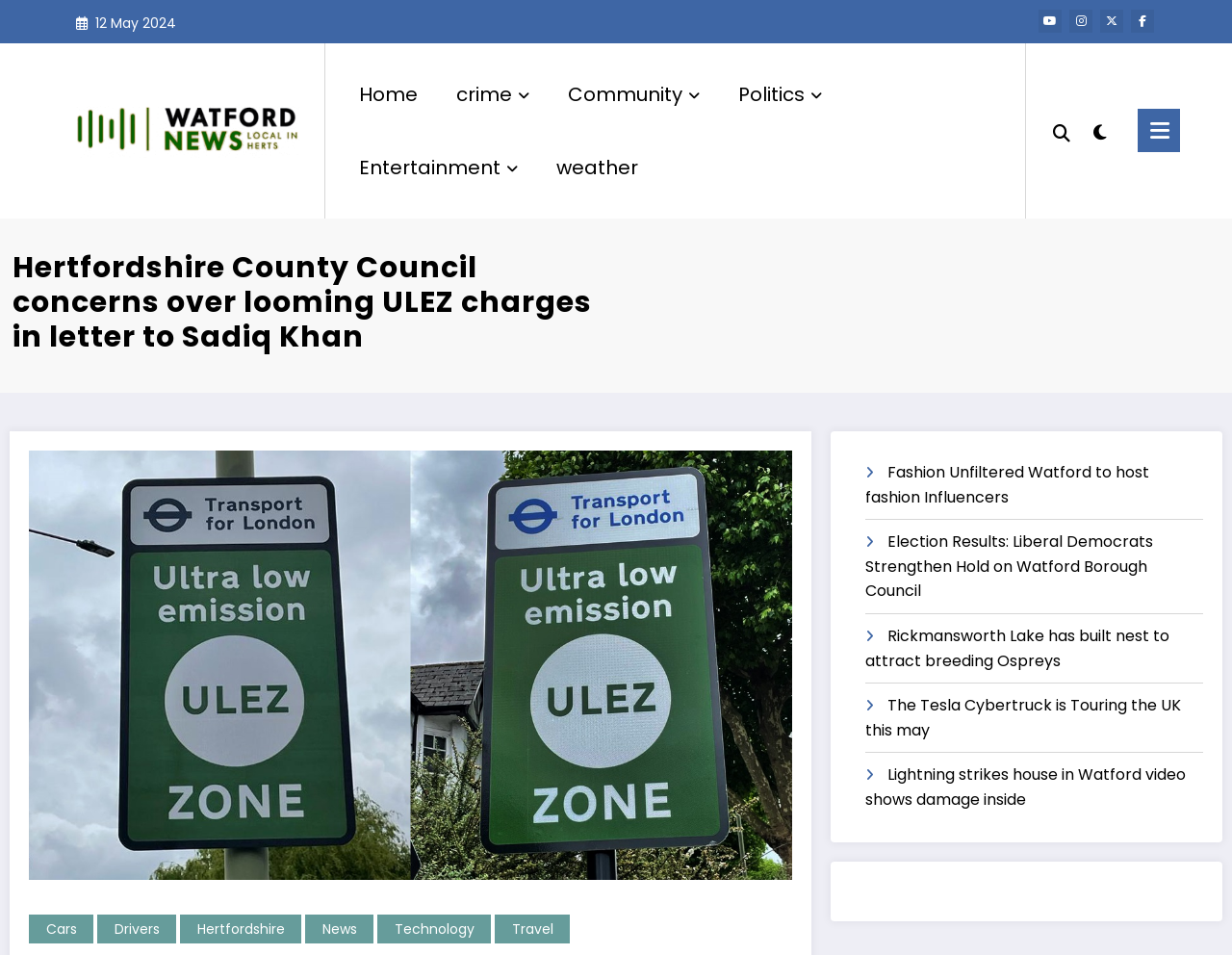Show the bounding box coordinates for the HTML element as described: "Community".

[0.445, 0.065, 0.584, 0.132]